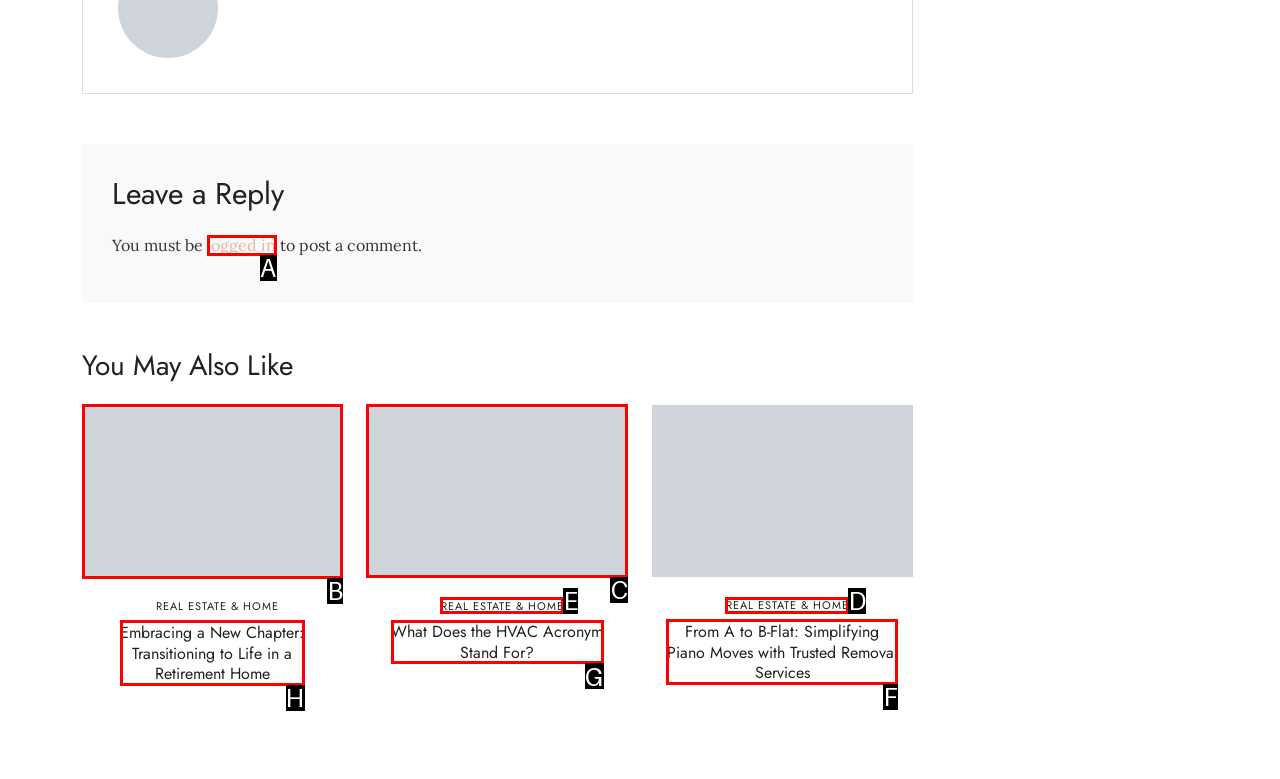Identify the correct UI element to click to achieve the task: click the 'logged in' link.
Answer with the letter of the appropriate option from the choices given.

A